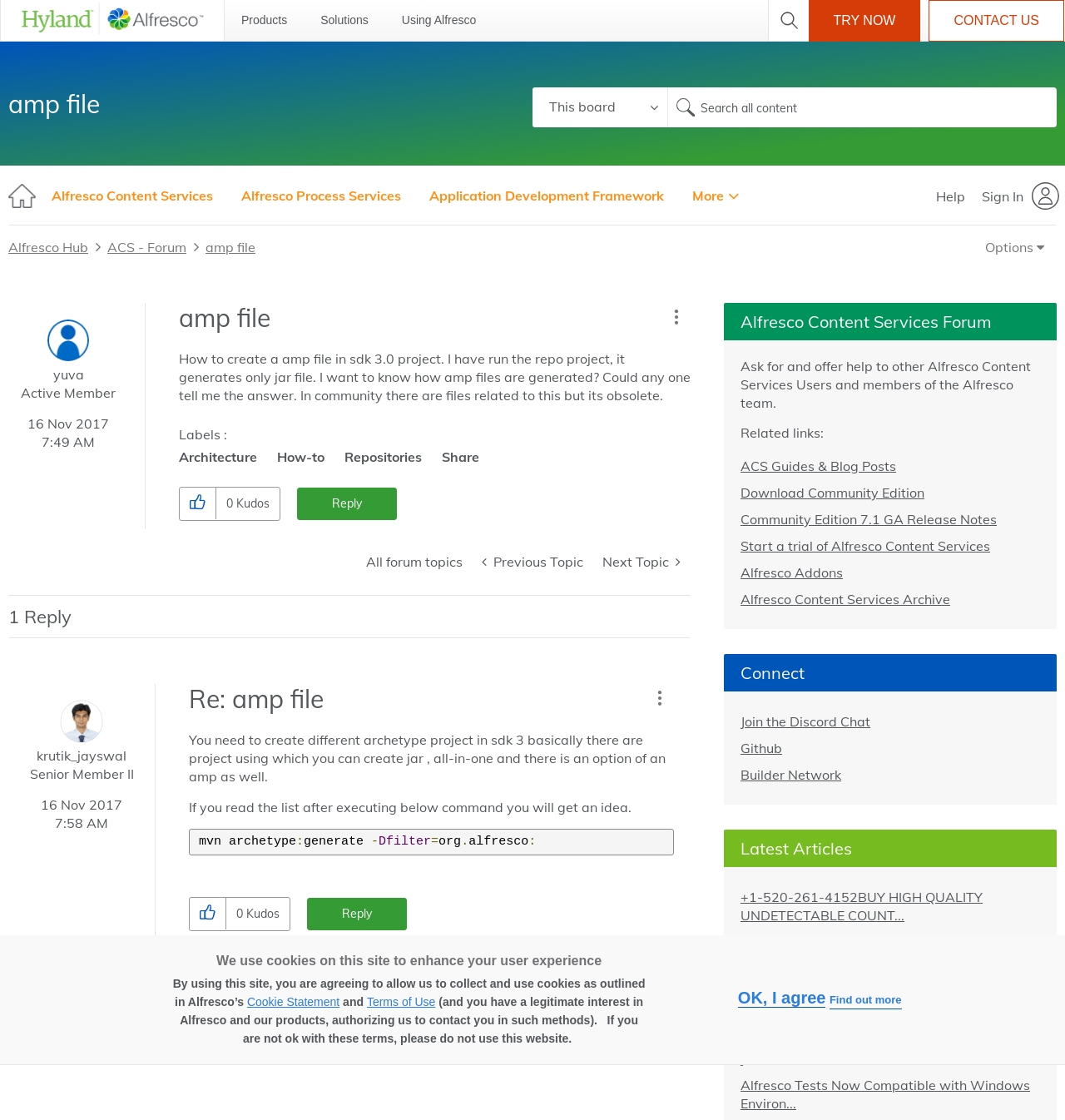What is the name of the link that says 'TRY NOW'?
Using the information from the image, give a concise answer in one word or a short phrase.

TRY NOW